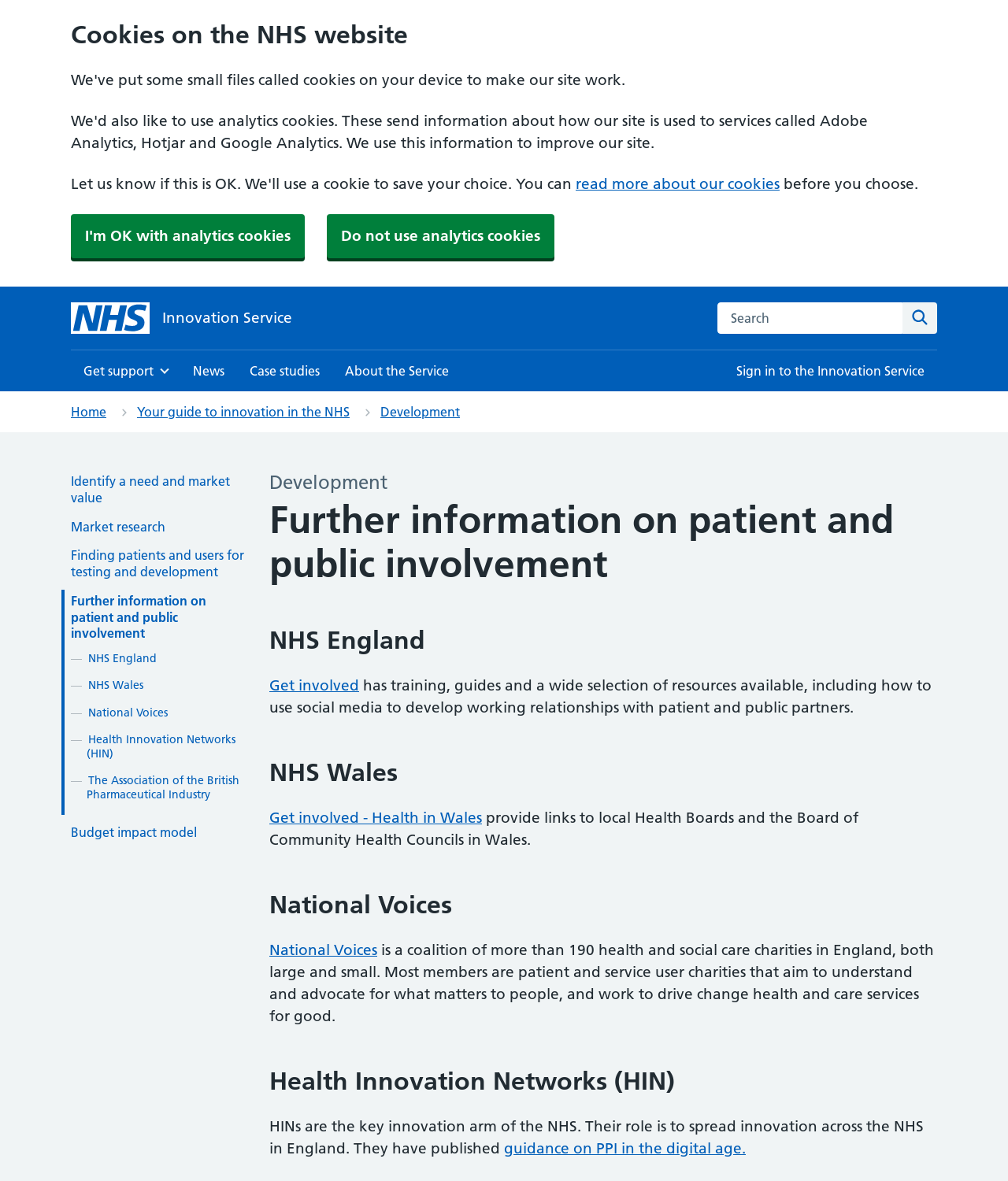Locate the primary headline on the webpage and provide its text.

Development
-
Further information on patient and public involvement